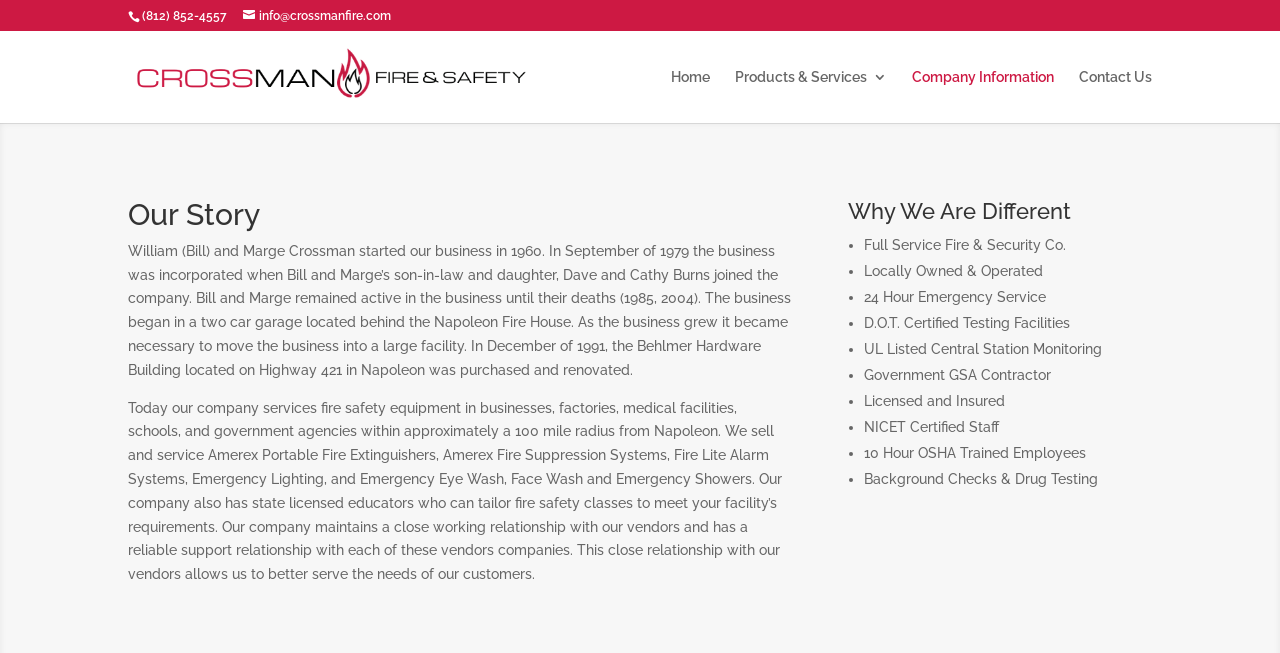Given the element description Contact Us, predict the bounding box coordinates for the UI element in the webpage screenshot. The format should be (top-left x, top-left y, bottom-right x, bottom-right y), and the values should be between 0 and 1.

[0.843, 0.107, 0.9, 0.188]